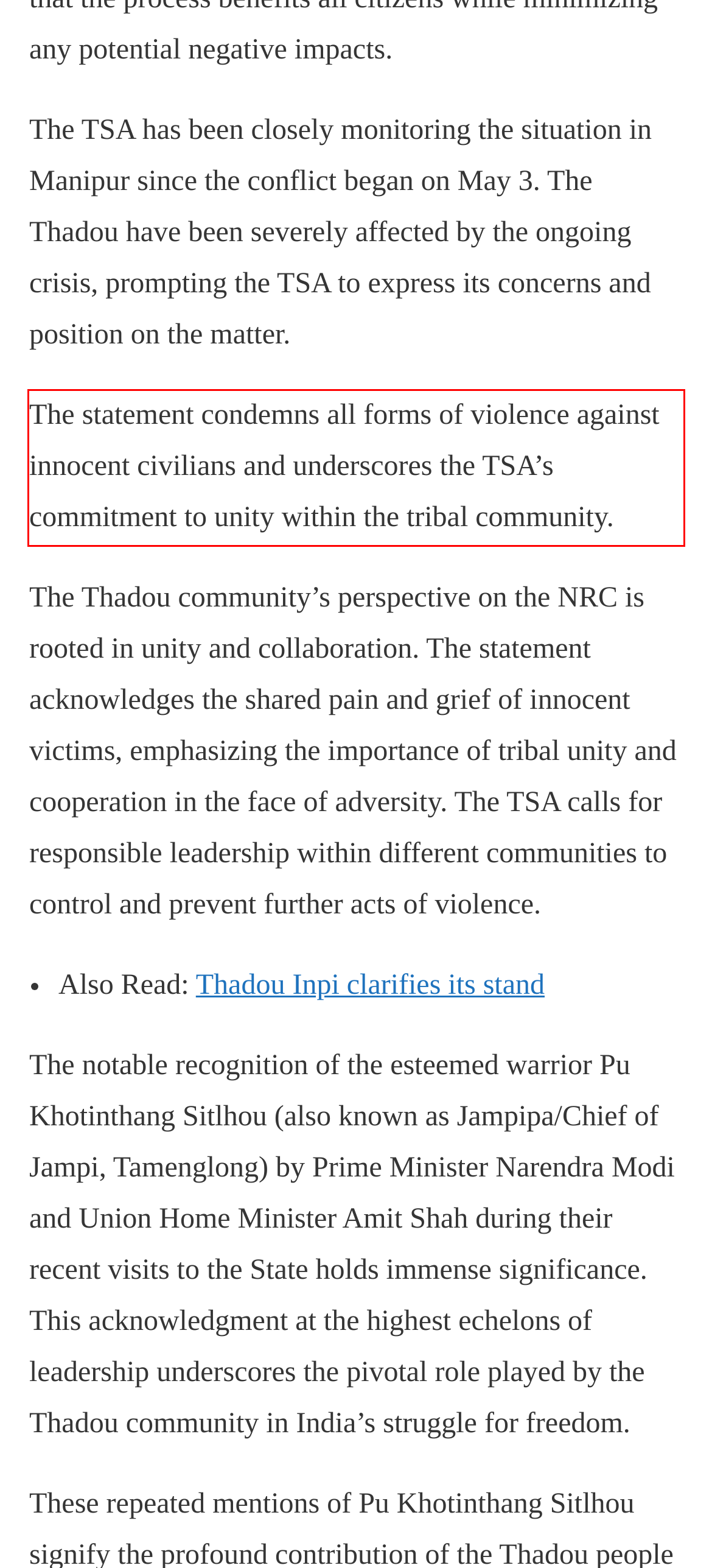With the provided screenshot of a webpage, locate the red bounding box and perform OCR to extract the text content inside it.

The statement condemns all forms of violence against innocent civilians and underscores the TSA’s commitment to unity within the tribal community.